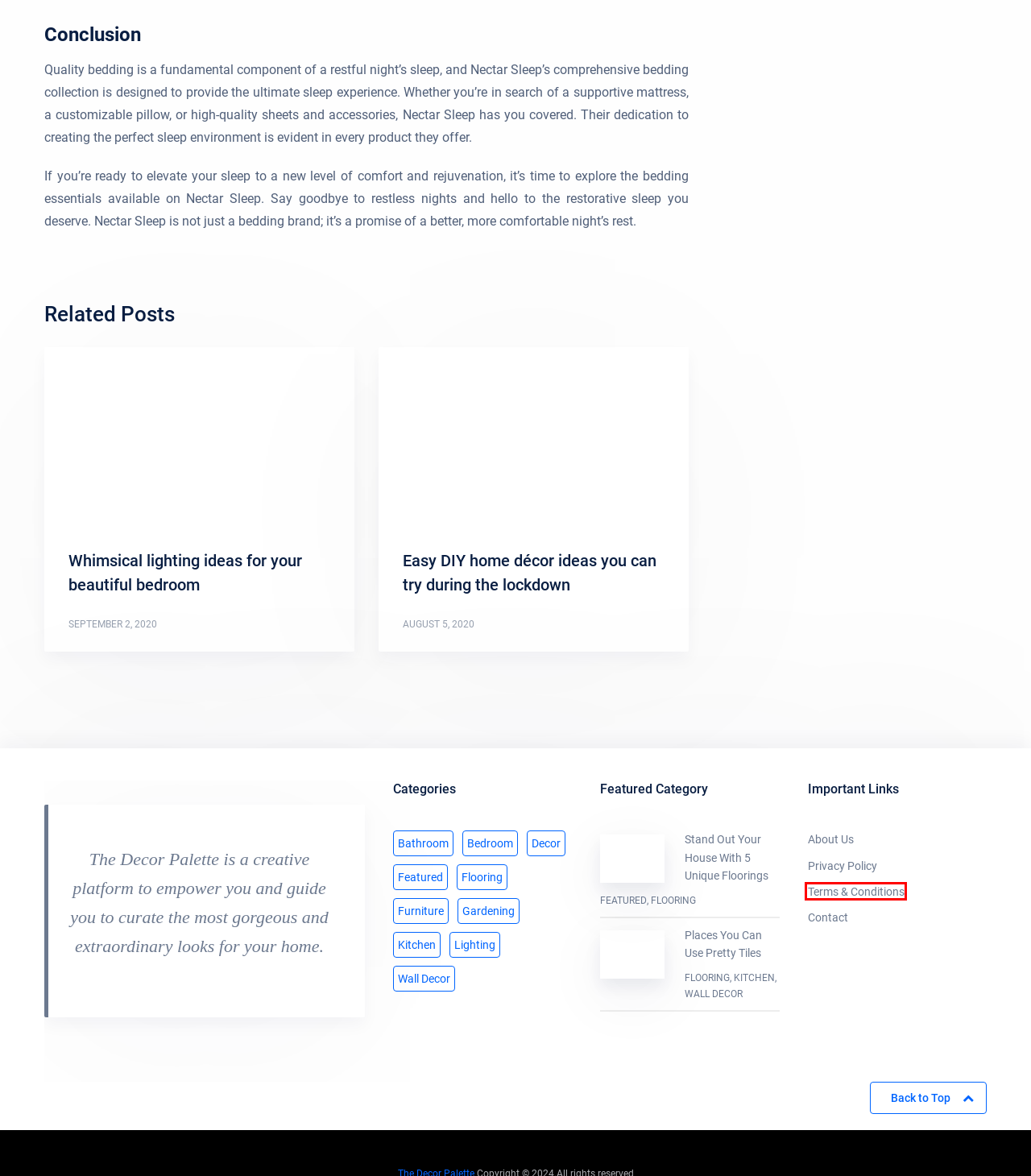Given a screenshot of a webpage with a red bounding box highlighting a UI element, choose the description that best corresponds to the new webpage after clicking the element within the red bounding box. Here are your options:
A. Stand Out Your House With 5 Unique Floorings - The Decor Palette
B. Budget-Friendly Guest Room Makeover | Transform Your Space
C. Places You Can Use Pretty Tiles - The Decor Palette
D. Whimsical lighting ideas for your beautiful bedroom - The Decor Palette
E. Terms & Conditions - The Decor Palette
F. Easy DIY home décor ideas you can try during the lockdown - The Decor Palette
G. Bedroom - The Decor Palette
H. Privacy Policy - The Decor Palette

E